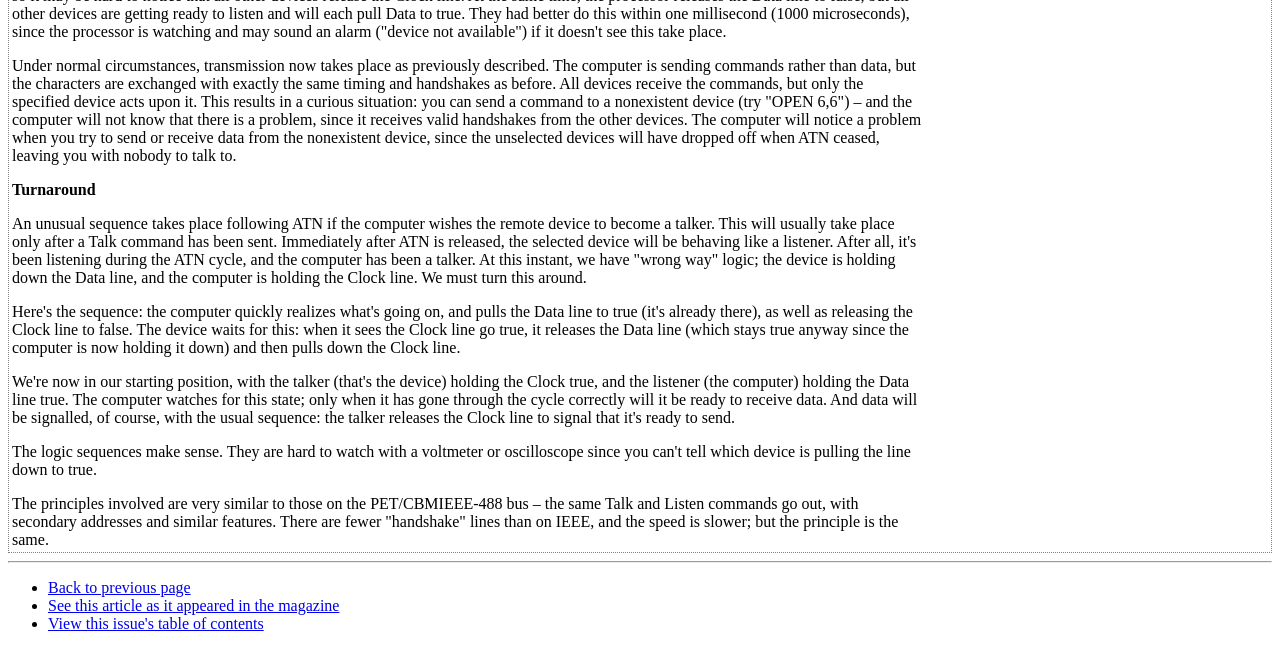What is the orientation of the separator?
Use the information from the screenshot to give a comprehensive response to the question.

The separator element has an orientation of horizontal, as indicated by its bounding box coordinates and description.